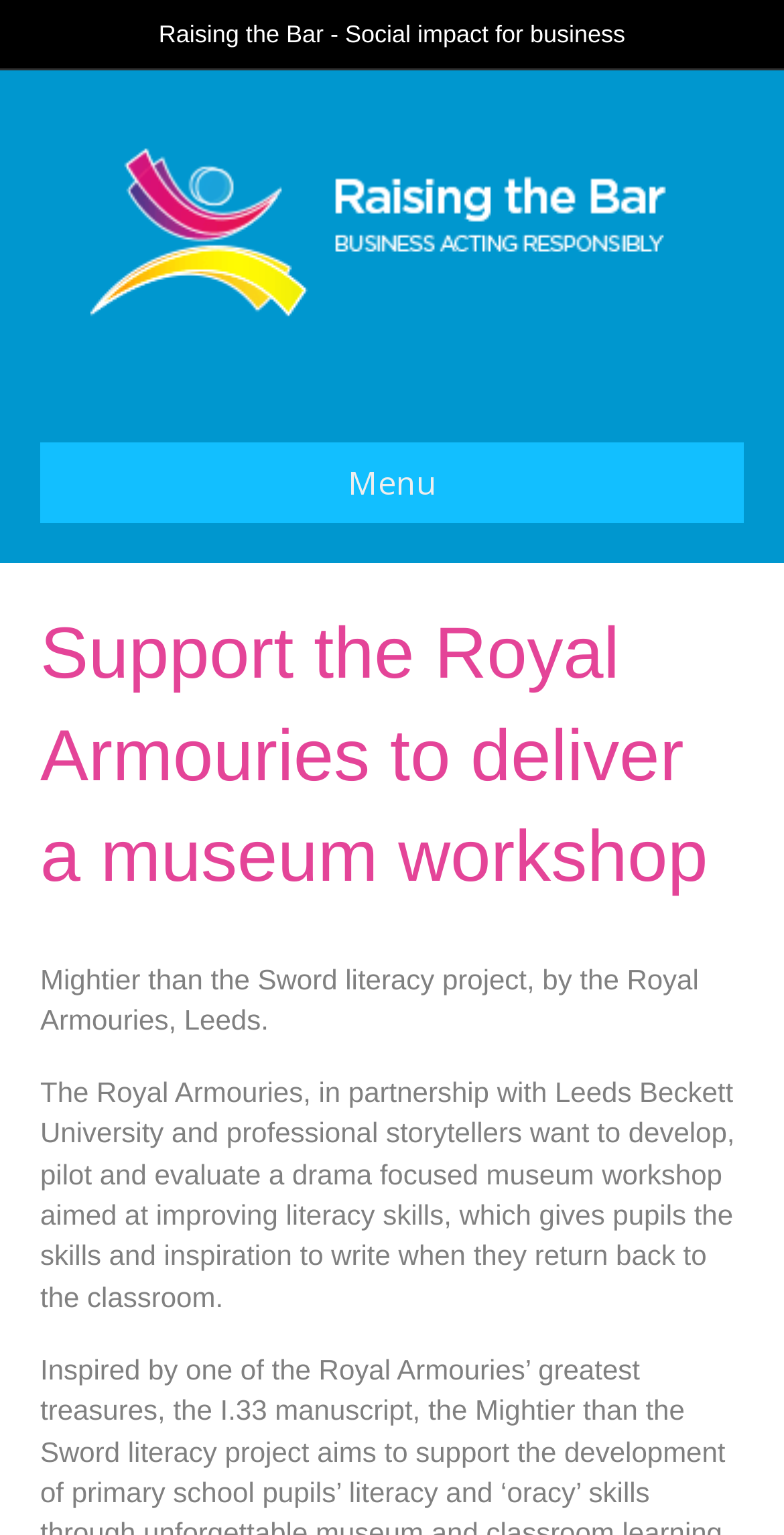Find the bounding box coordinates corresponding to the UI element with the description: "Menu". The coordinates should be formatted as [left, top, right, bottom], with values as floats between 0 and 1.

[0.051, 0.288, 0.949, 0.341]